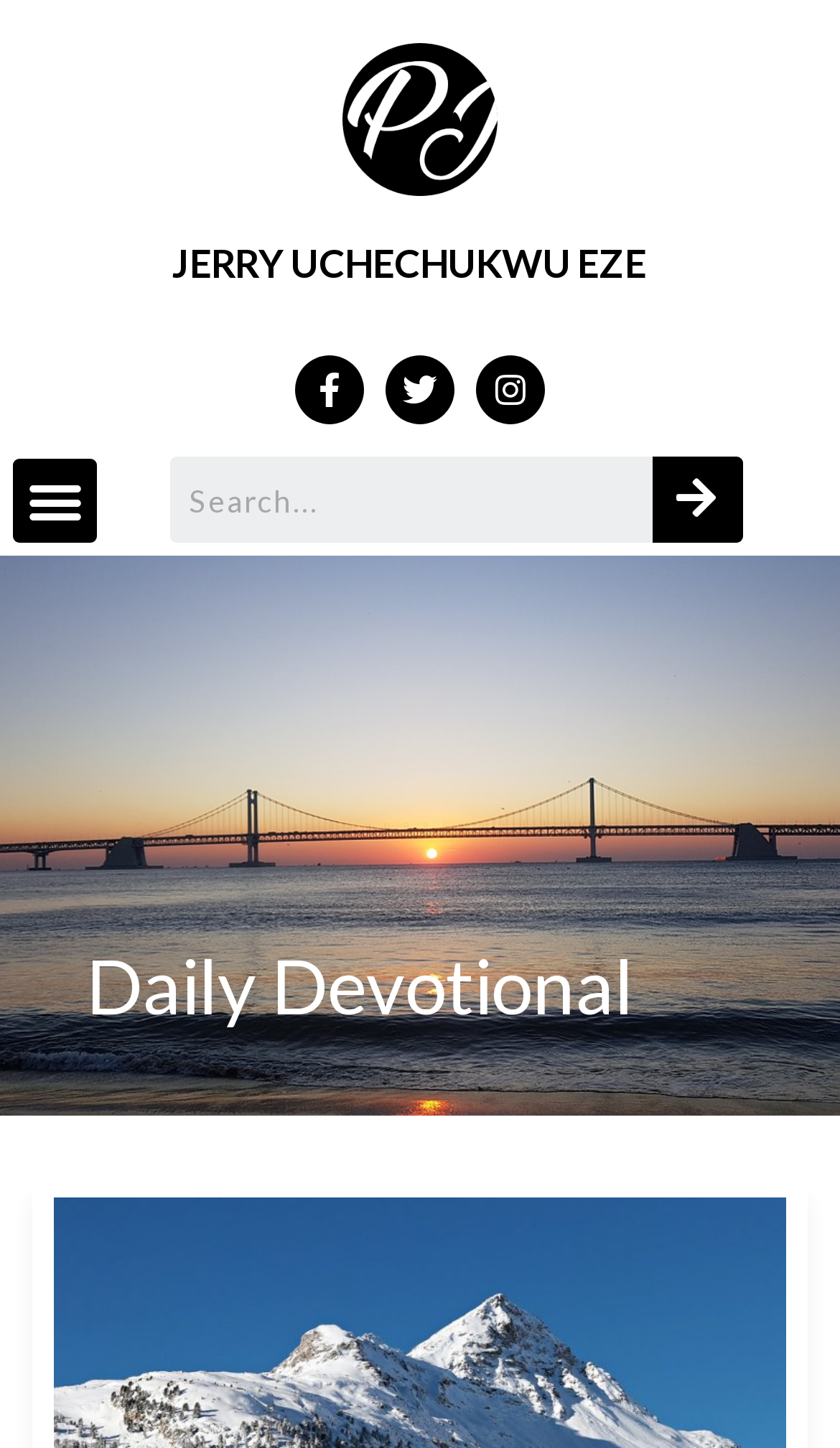Mark the bounding box of the element that matches the following description: "Search".

[0.778, 0.315, 0.885, 0.375]